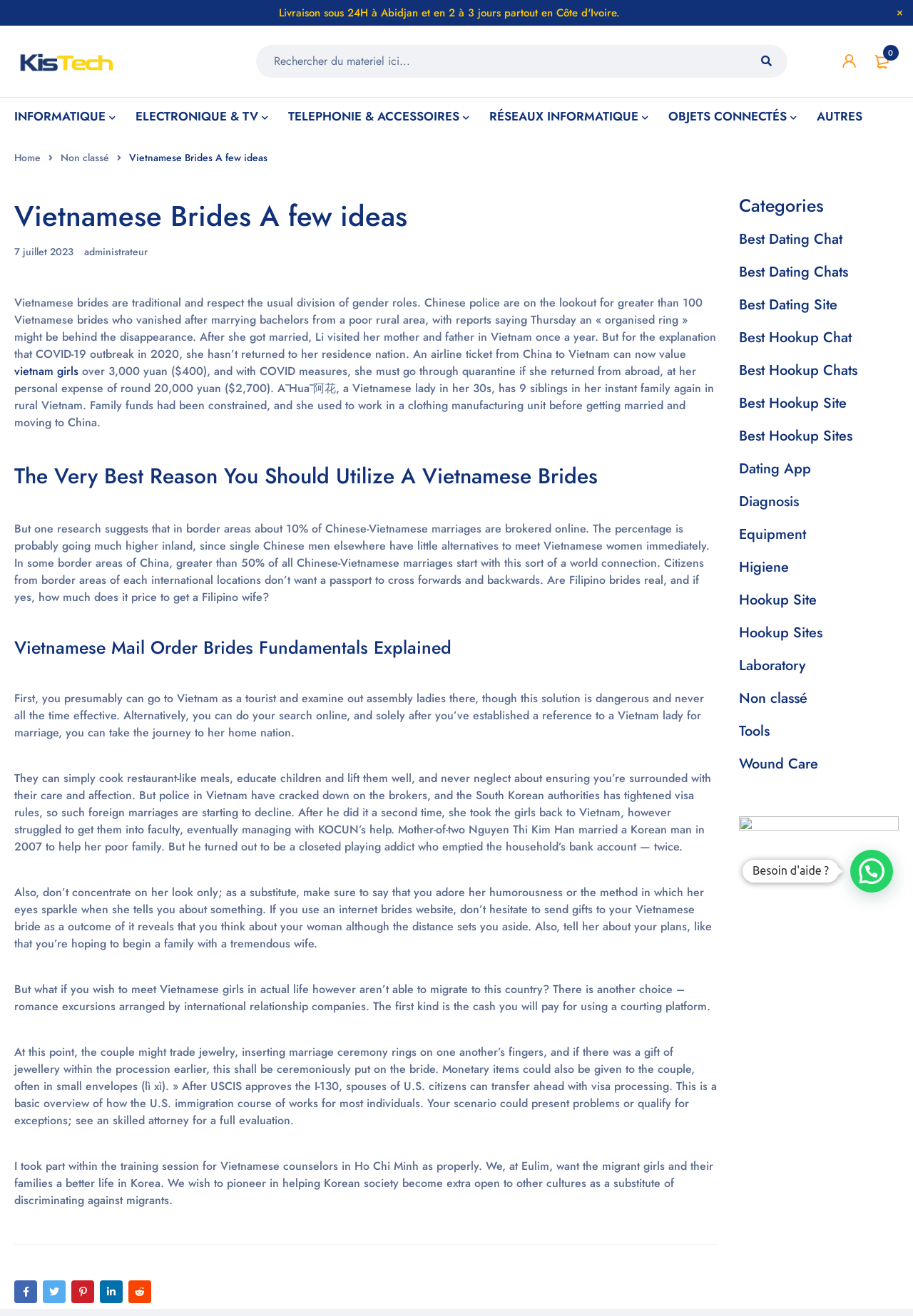Locate the bounding box coordinates of the area that needs to be clicked to fulfill the following instruction: "Explore INFORMATIQUE". The coordinates should be in the format of four float numbers between 0 and 1, namely [left, top, right, bottom].

[0.016, 0.079, 0.116, 0.098]